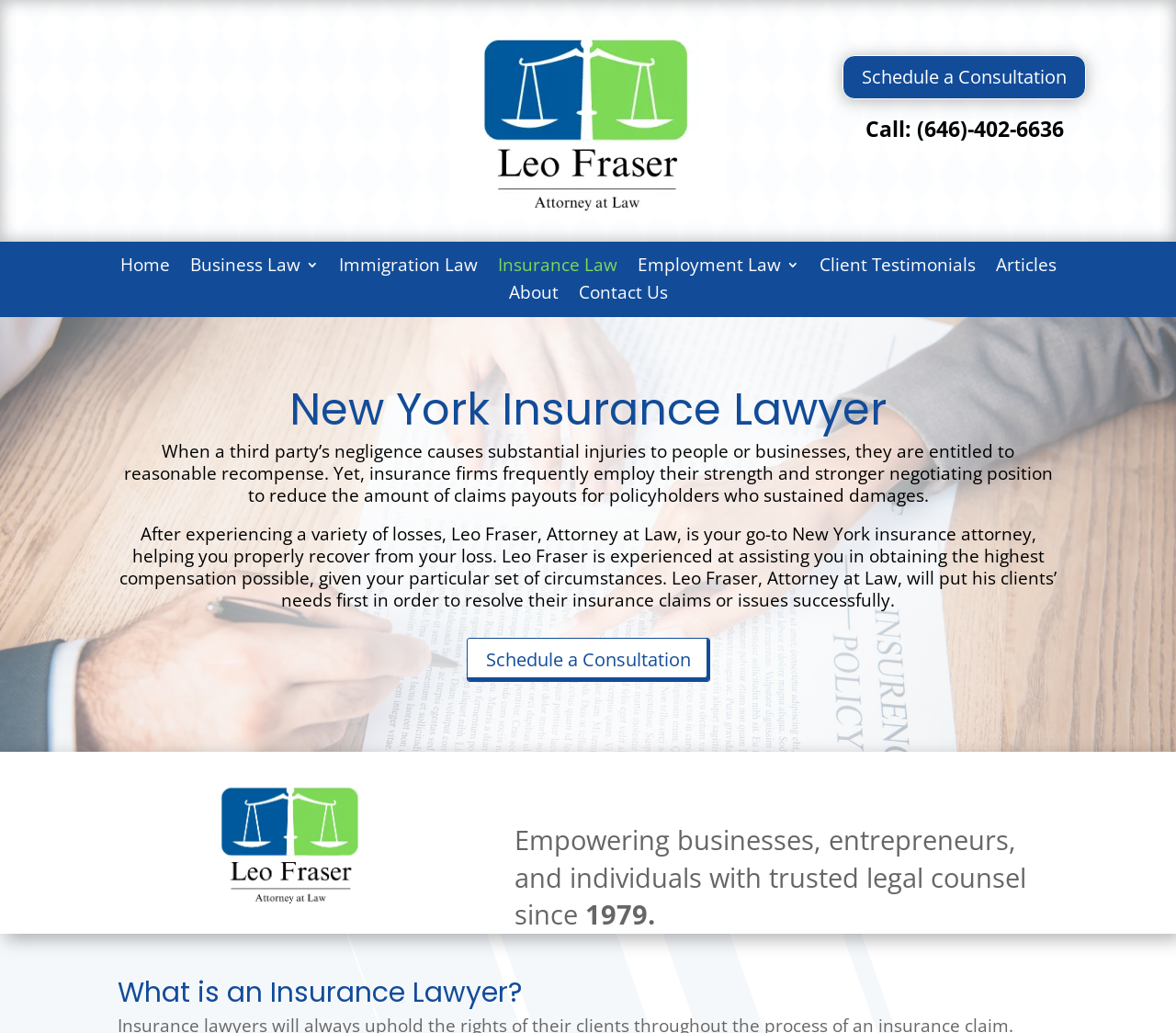Provide the text content of the webpage's main heading.

New York Insurance Lawyer